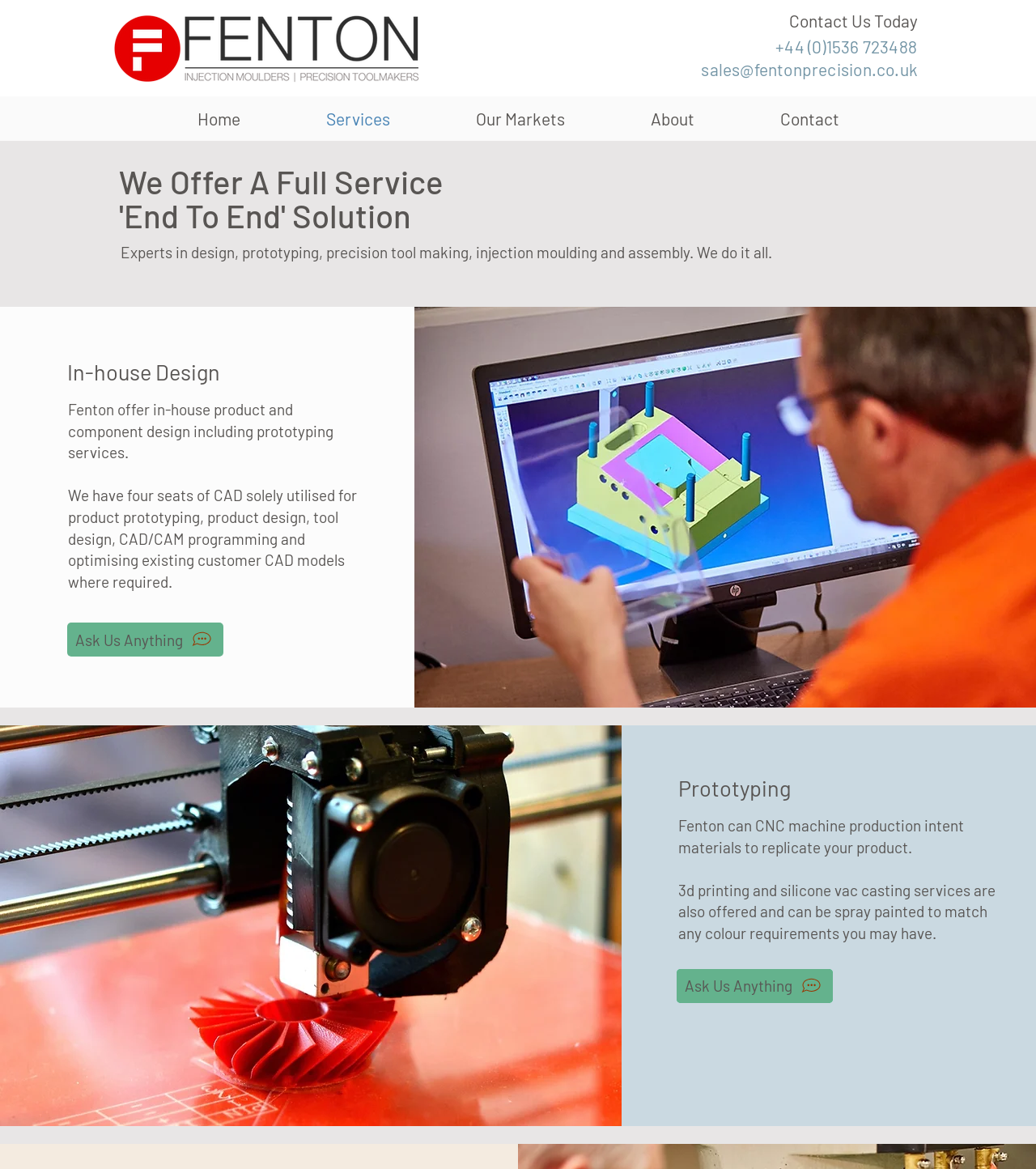Indicate the bounding box coordinates of the element that needs to be clicked to satisfy the following instruction: "Ask us anything about prototyping". The coordinates should be four float numbers between 0 and 1, i.e., [left, top, right, bottom].

[0.653, 0.829, 0.804, 0.858]